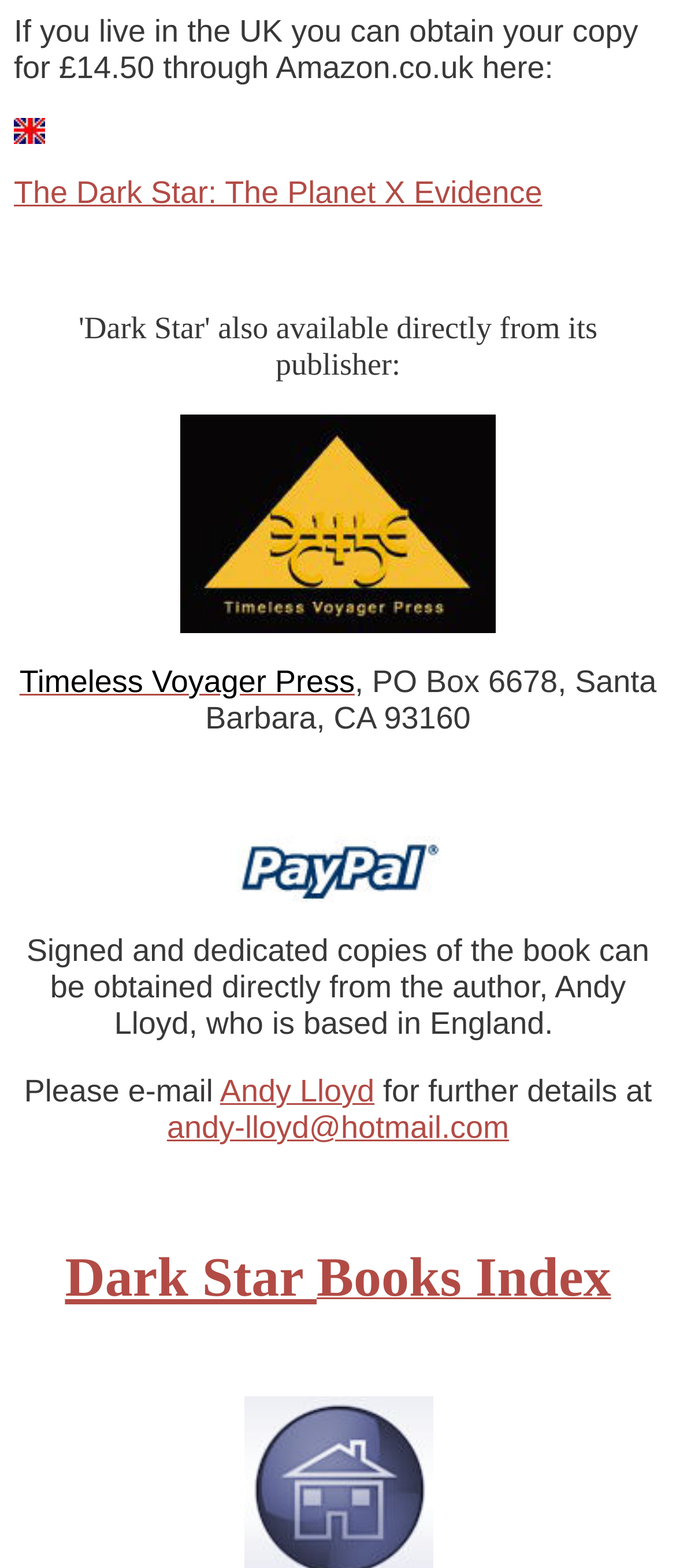Find the bounding box coordinates corresponding to the UI element with the description: "andy-lloyd@hotmail.com". The coordinates should be formatted as [left, top, right, bottom], with values as floats between 0 and 1.

[0.247, 0.708, 0.753, 0.73]